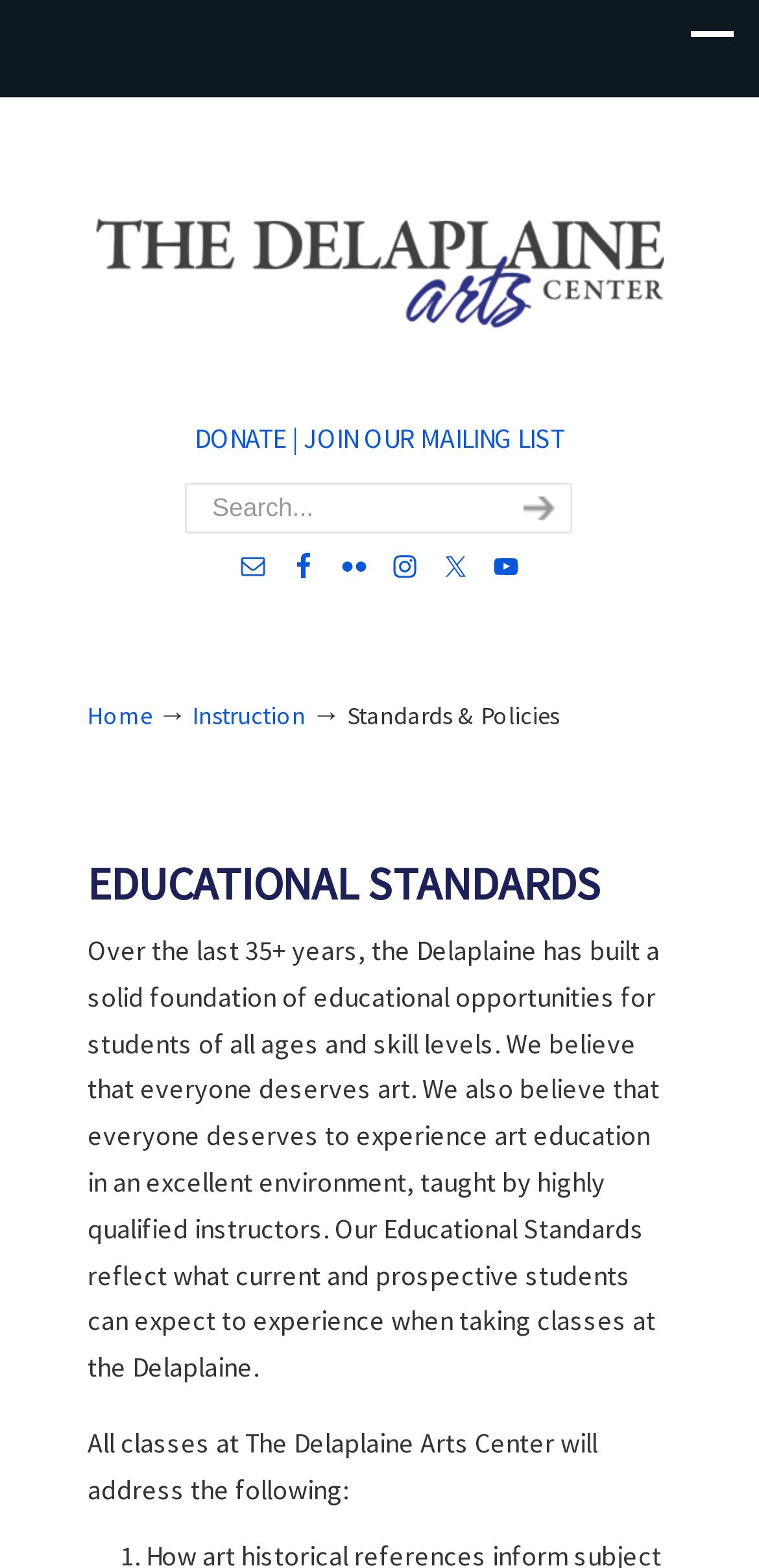Please determine the primary heading and provide its text.

Standards & Policies